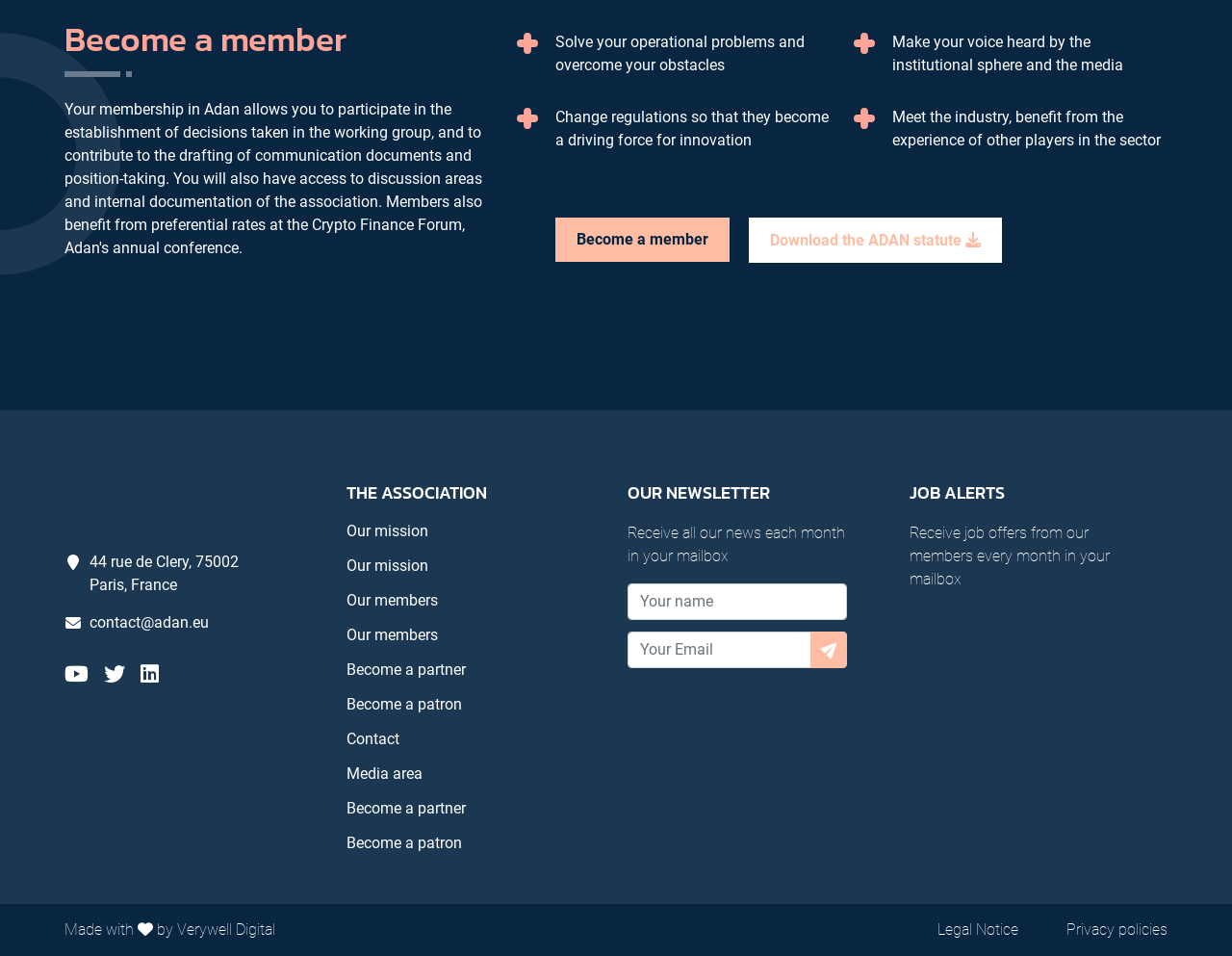Please specify the coordinates of the bounding box for the element that should be clicked to carry out this instruction: "View the legal notice". The coordinates must be four float numbers between 0 and 1, formatted as [left, top, right, bottom].

[0.761, 0.961, 0.827, 0.985]